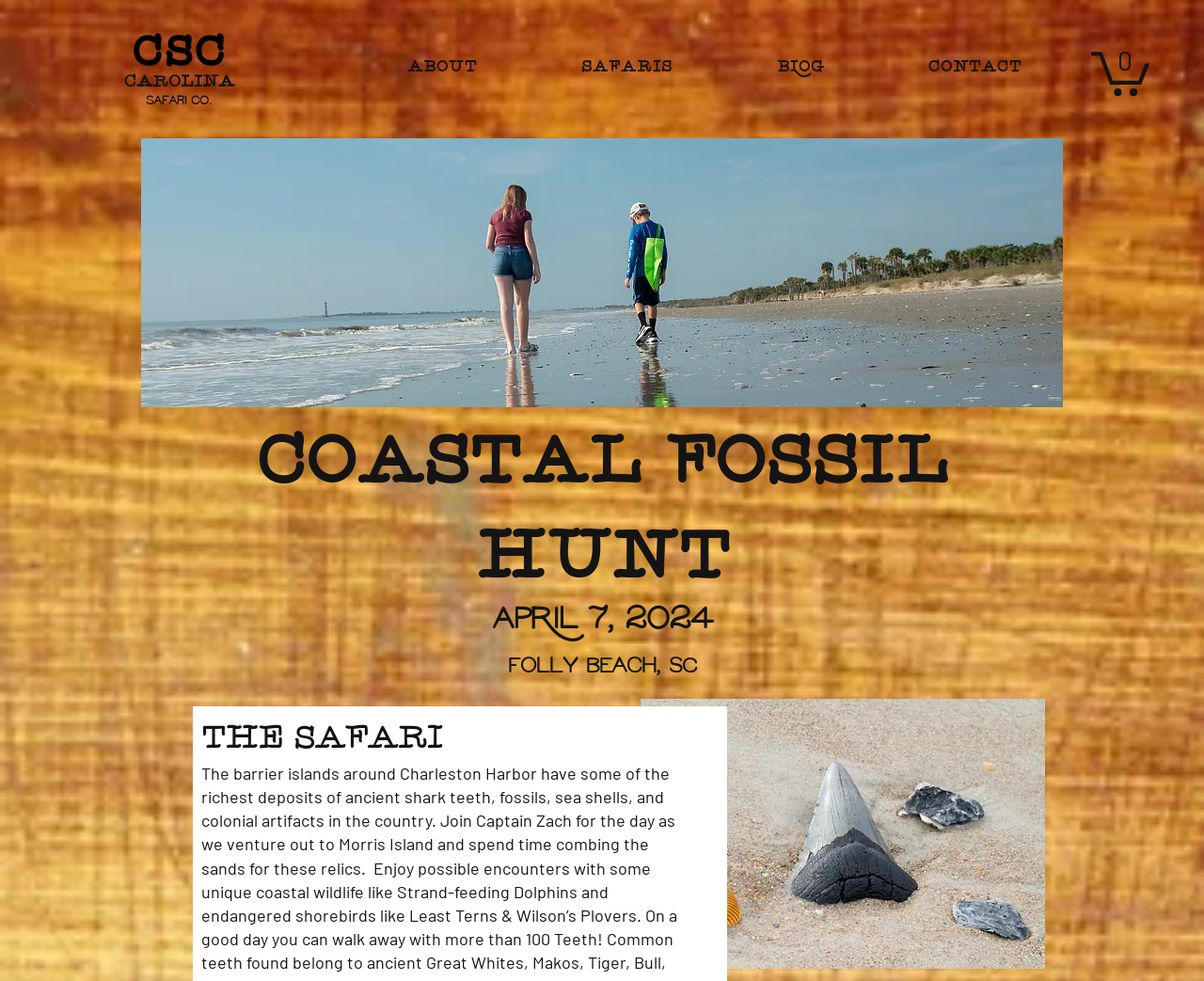Give a short answer using one word or phrase for the question:
What is the name of the company?

Carolina Safari Co.